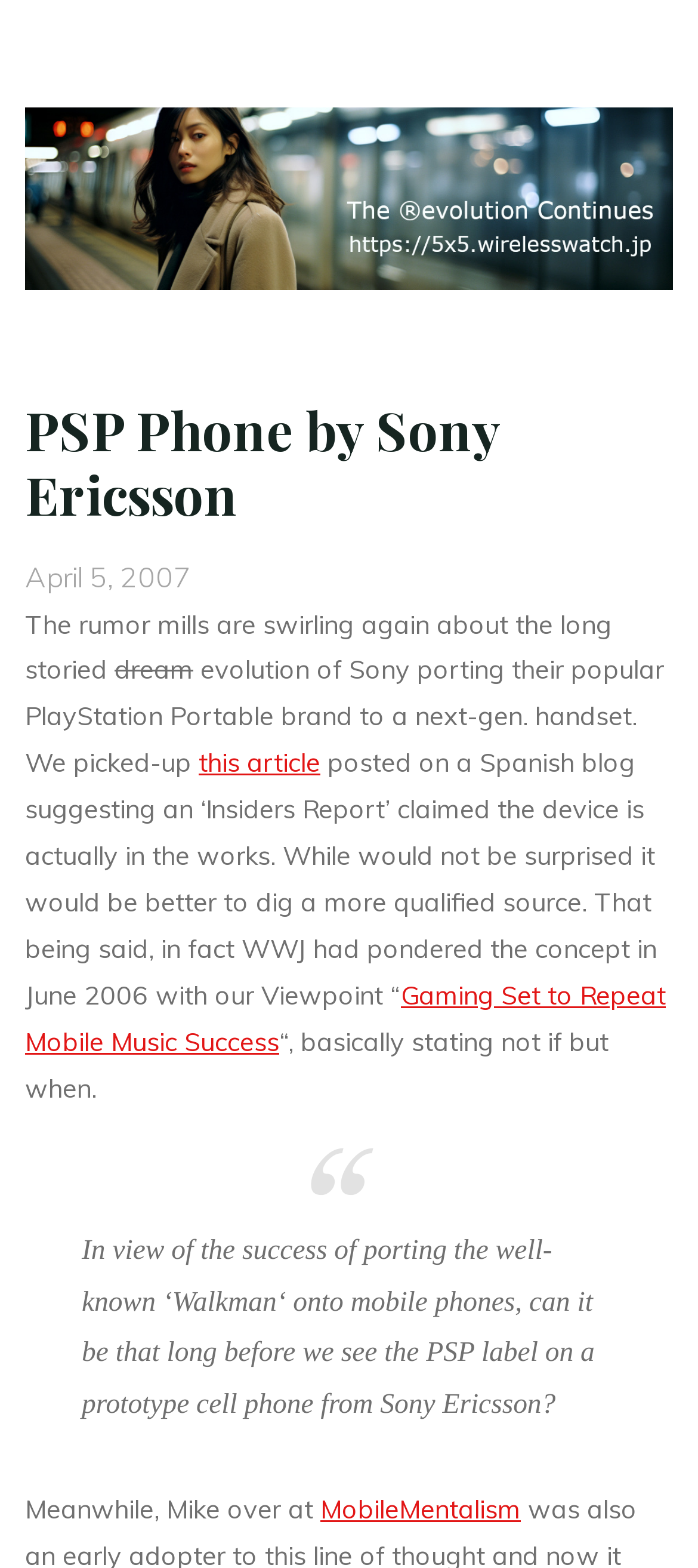Given the description of a UI element: "MobileMentalism", identify the bounding box coordinates of the matching element in the webpage screenshot.

[0.46, 0.953, 0.747, 0.973]